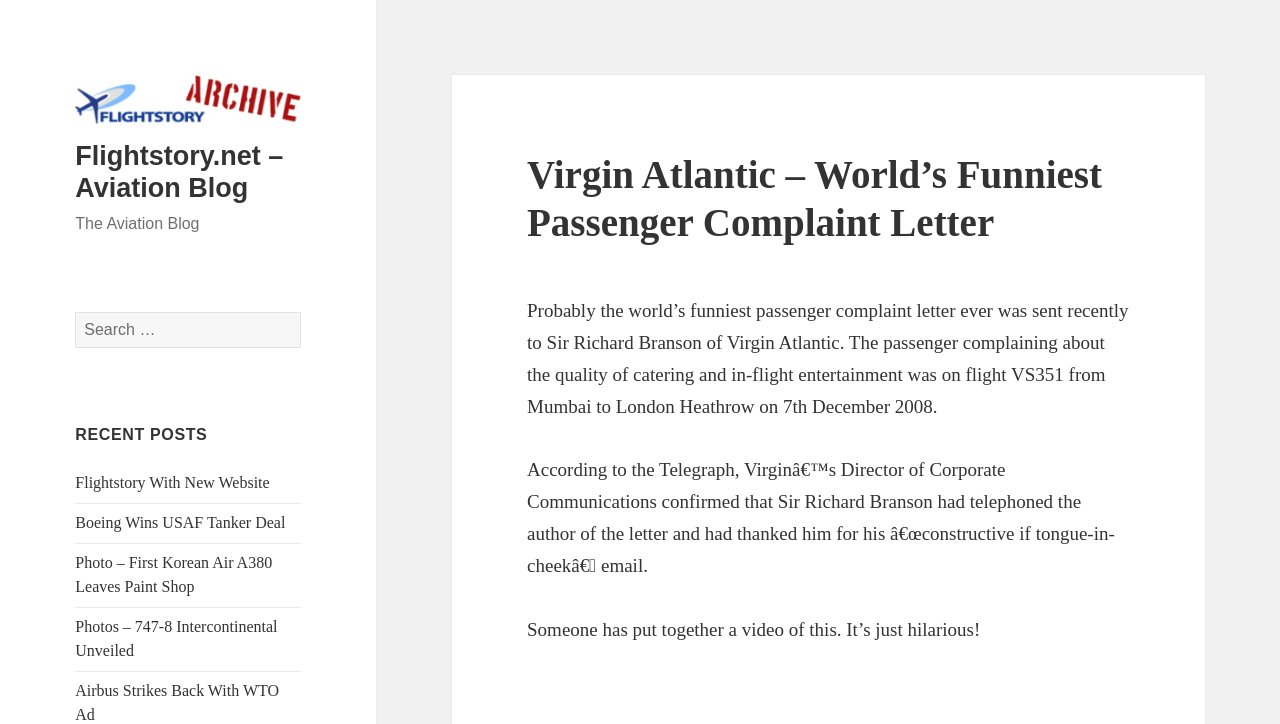Please pinpoint the bounding box coordinates for the region I should click to adhere to this instruction: "Visit Flightstory.net – Aviation Blog".

[0.059, 0.12, 0.235, 0.149]